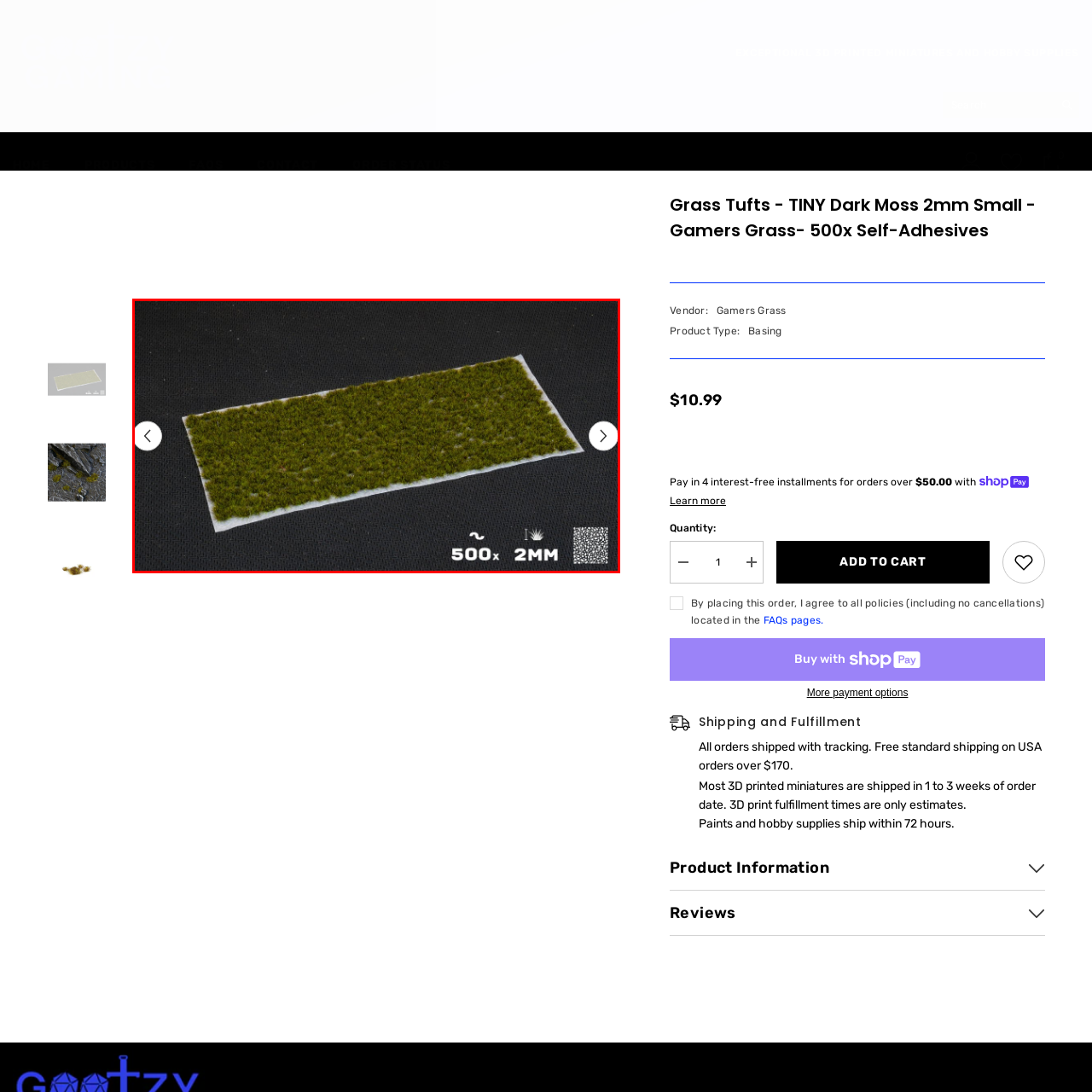What is the purpose of the textured background?
Direct your attention to the image enclosed by the red bounding box and provide a detailed answer to the question.

The caption explains that the textured background is designed to reinforce the natural look of the product, creating an immersive setting for hobbyists and gamers alike.